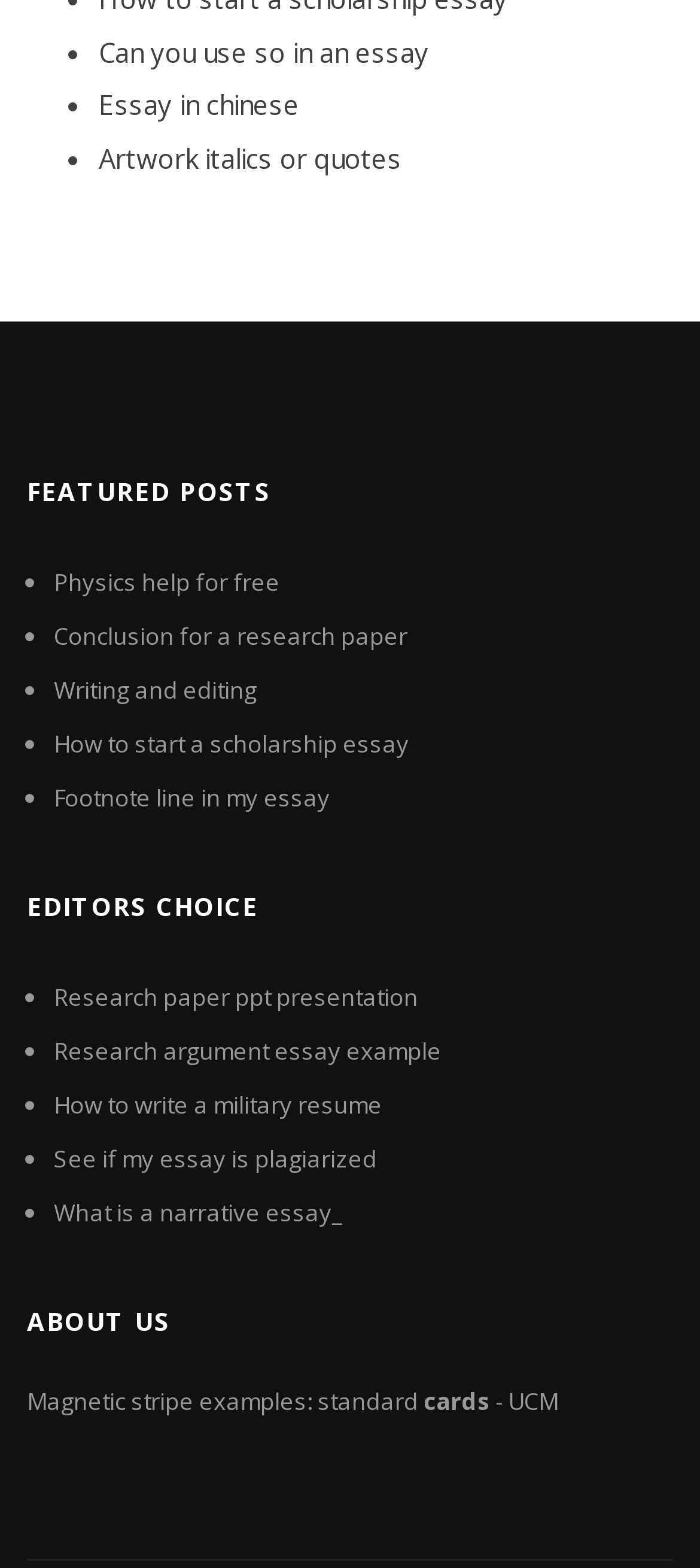Please provide a brief answer to the following inquiry using a single word or phrase:
What is the first featured post?

Can you use so in an essay